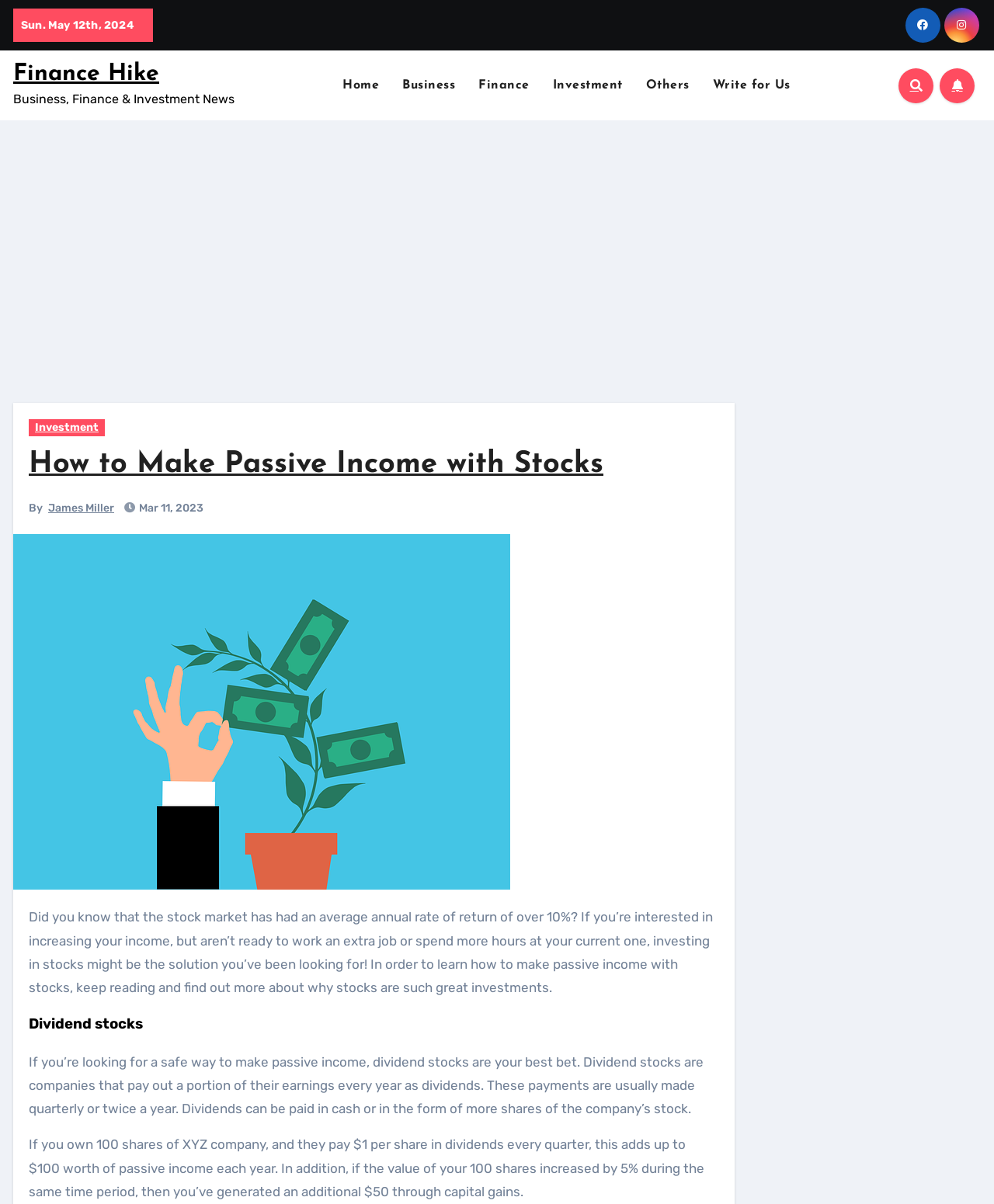Give a one-word or short phrase answer to the question: 
What is the name of the author of the article?

James Miller